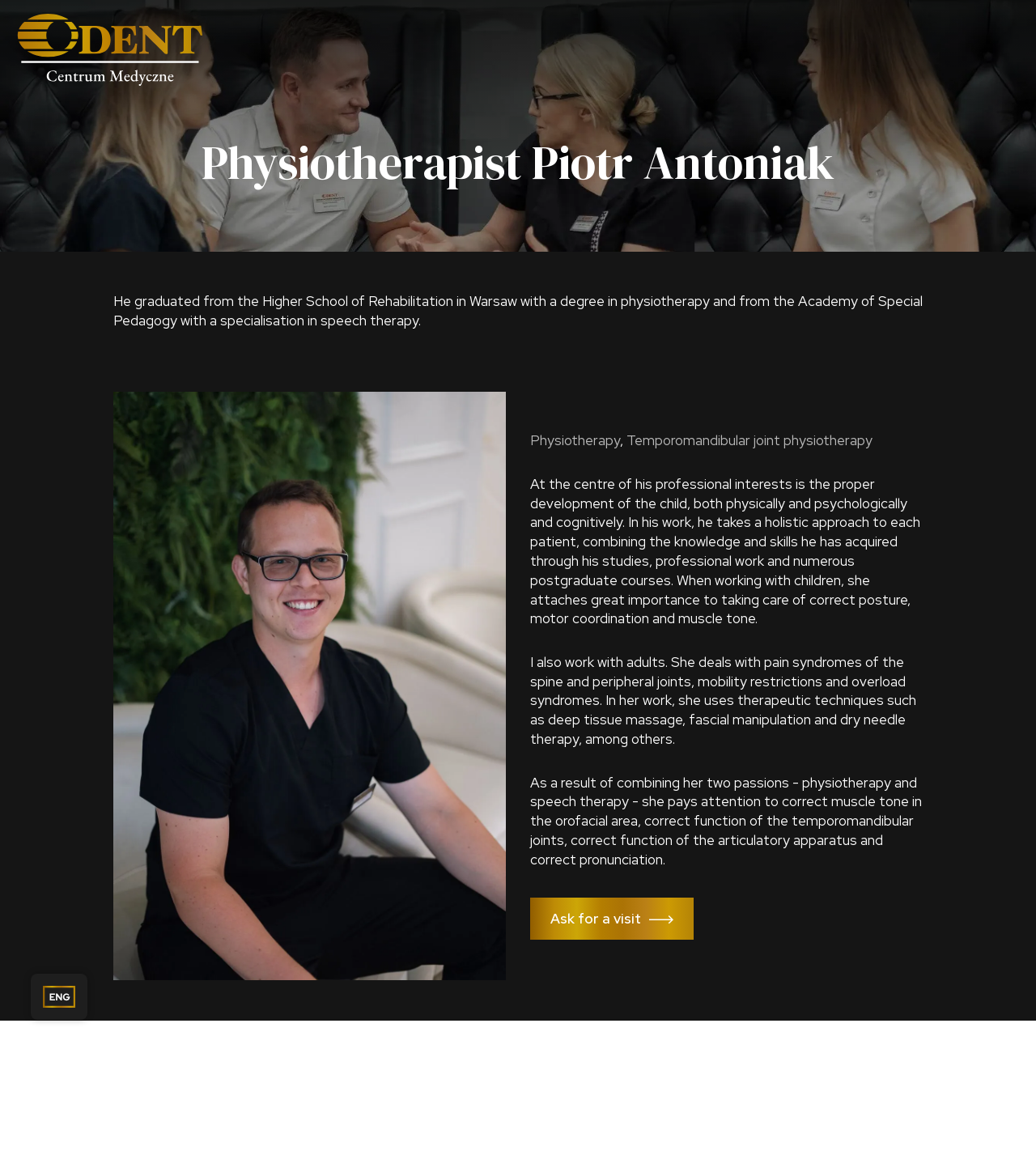Generate a comprehensive description of the webpage content.

The webpage is about Dipl. physiotherapist Piotr Antoniak, who works at ODENT Medical Centre. At the top left, there is a link to ODENT Medical Centre, accompanied by an image with the same name. Below this, there is a heading that displays the physiotherapist's name. 

A brief description of Piotr Antoniak's educational background is provided, stating that he graduated from the Higher School of Rehabilitation in Warsaw with a degree in physiotherapy and from the Academy of Special Pedagogy with a specialisation in speech therapy. 

Further down, there are three links: 'Physiotherapy', 'Temporomandibular joint physiotherapy', and 'Ask for a visit'. The first two links are separated by a comma, and the third link has an image beside it. 

The webpage also contains three paragraphs of text that describe Piotr Antoniak's professional interests and approach to his work. The first paragraph explains his focus on the proper development of children, both physically and psychologically. The second paragraph describes his work with adults, including the treatment of pain syndromes and mobility restrictions. The third paragraph highlights his unique approach, which combines physiotherapy and speech therapy to address issues related to muscle tone, joint function, and pronunciation.

At the bottom left, there is a link to switch the language to English (en_GB), accompanied by a small image.